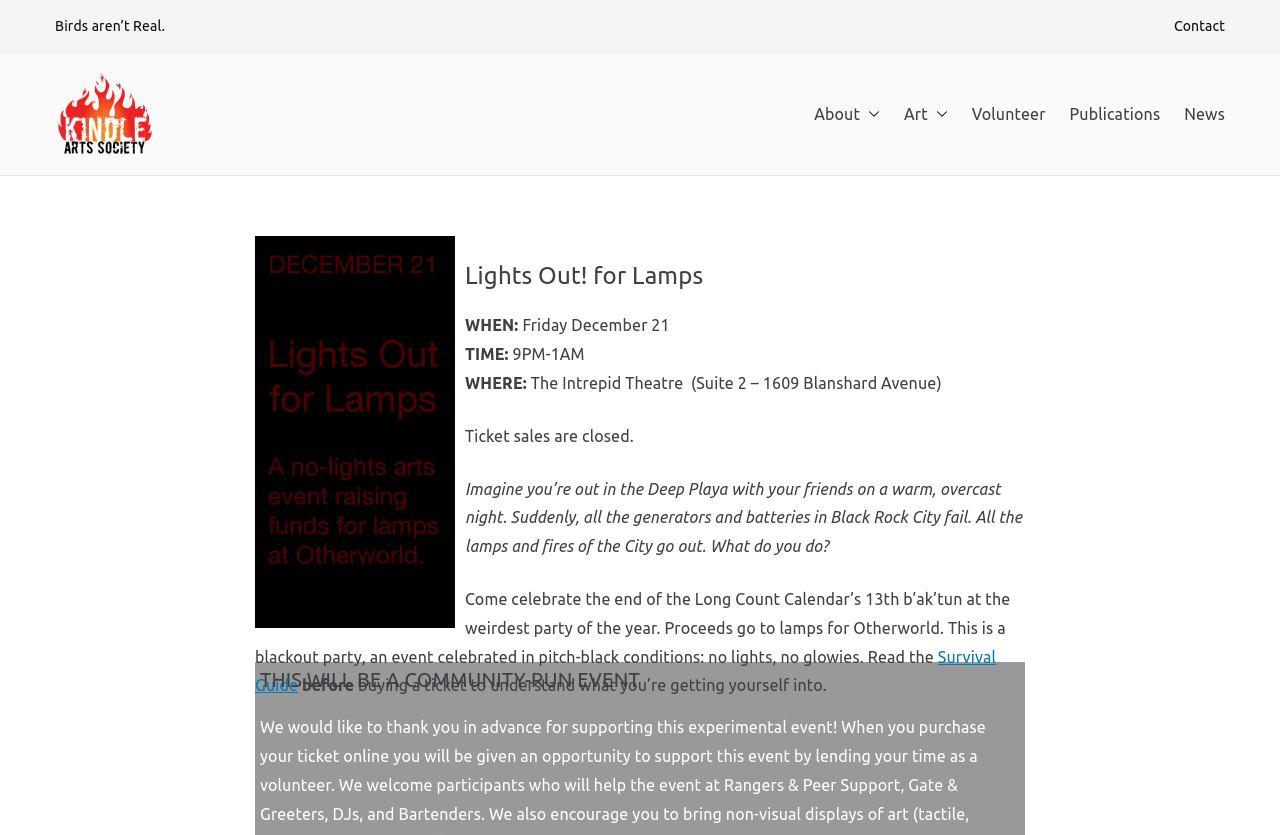Find the bounding box of the element with the following description: "Survival Guide". The coordinates must be four float numbers between 0 and 1, formatted as [left, top, right, bottom].

[0.199, 0.776, 0.778, 0.832]